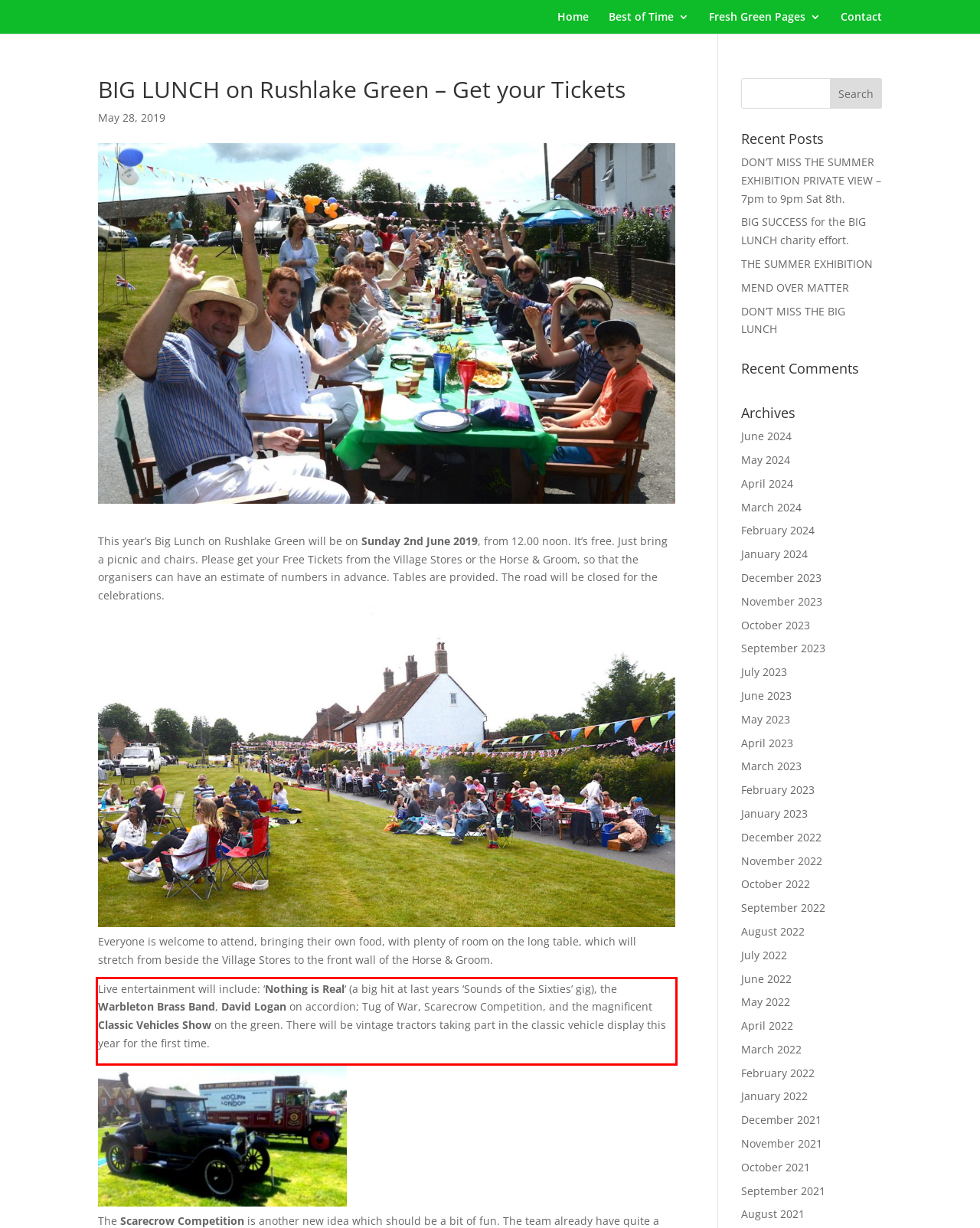There is a UI element on the webpage screenshot marked by a red bounding box. Extract and generate the text content from within this red box.

Live entertainment will include: ‘Nothing is Real‘ (a big hit at last years ‘Sounds of the Sixties’ gig), the Warbleton Brass Band, David Logan on accordion; Tug of War, Scarecrow Competition, and the magnificent Classic Vehicles Show on the green. There will be vintage tractors taking part in the classic vehicle display this year for the first time.